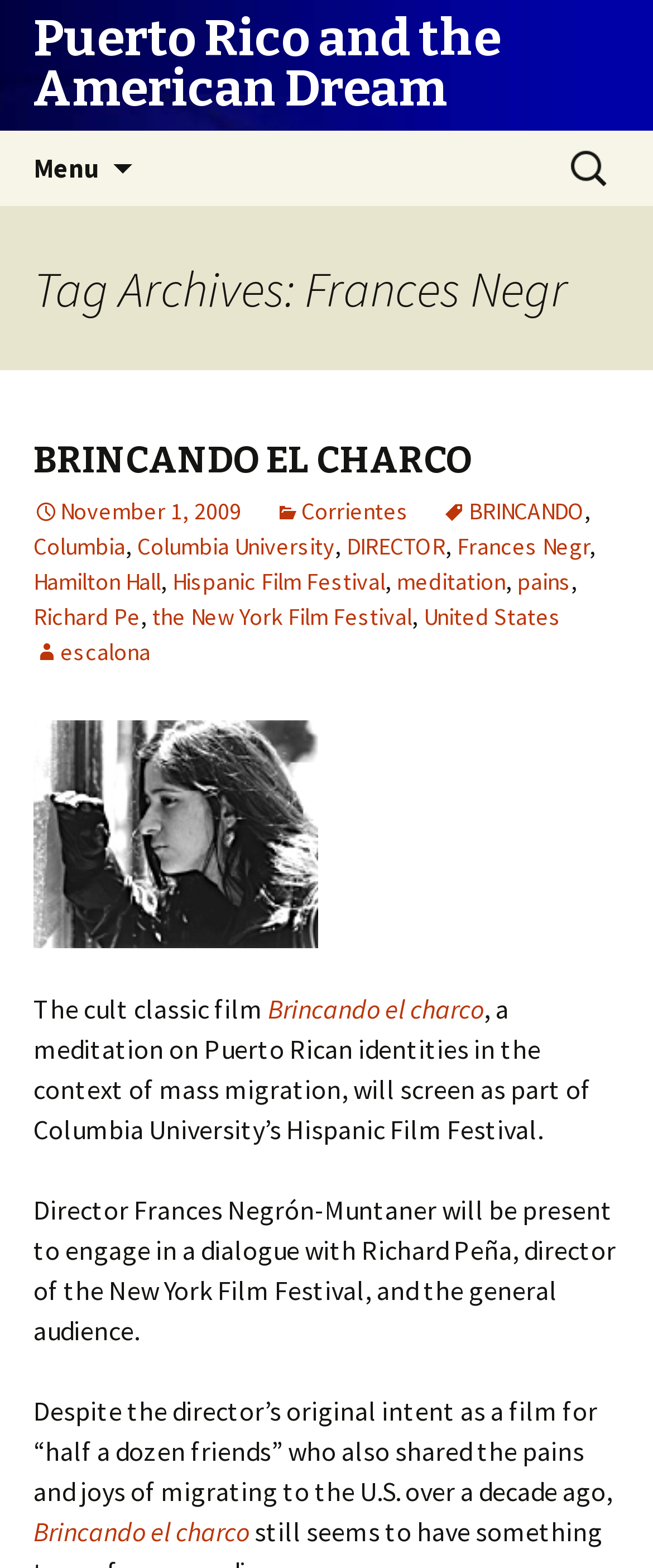Please identify the bounding box coordinates of the region to click in order to complete the given instruction: "Learn about Frances Negrón-Muntaner". The coordinates should be four float numbers between 0 and 1, i.e., [left, top, right, bottom].

[0.7, 0.338, 0.903, 0.357]